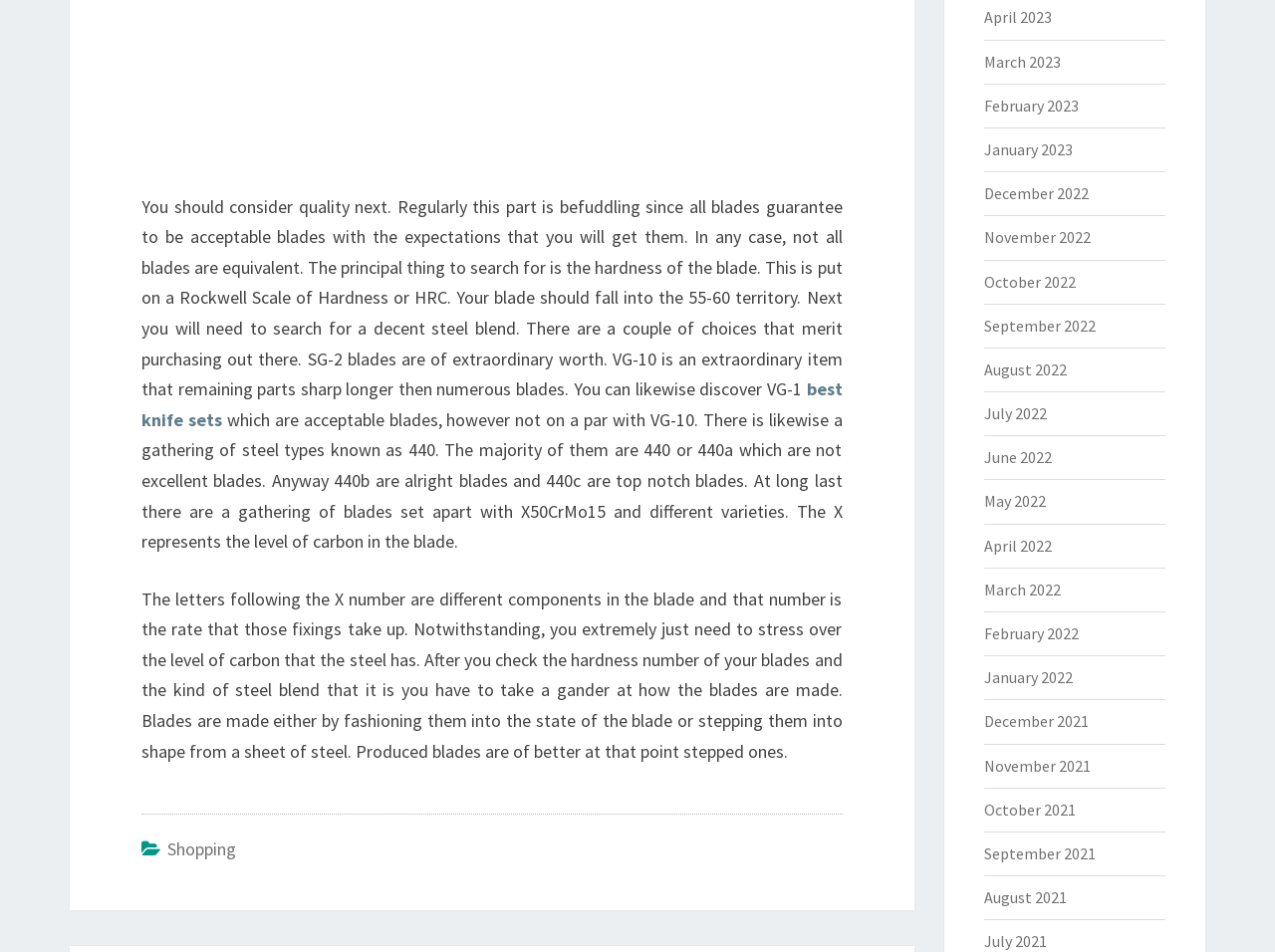Respond with a single word or phrase to the following question: What is the purpose of the 'Shopping' link?

To go to shopping page